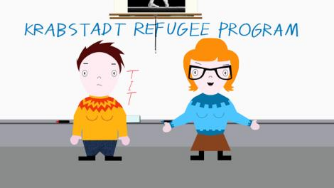What is the hairstyle of the character on the right?
From the image, respond using a single word or phrase.

Orange bob